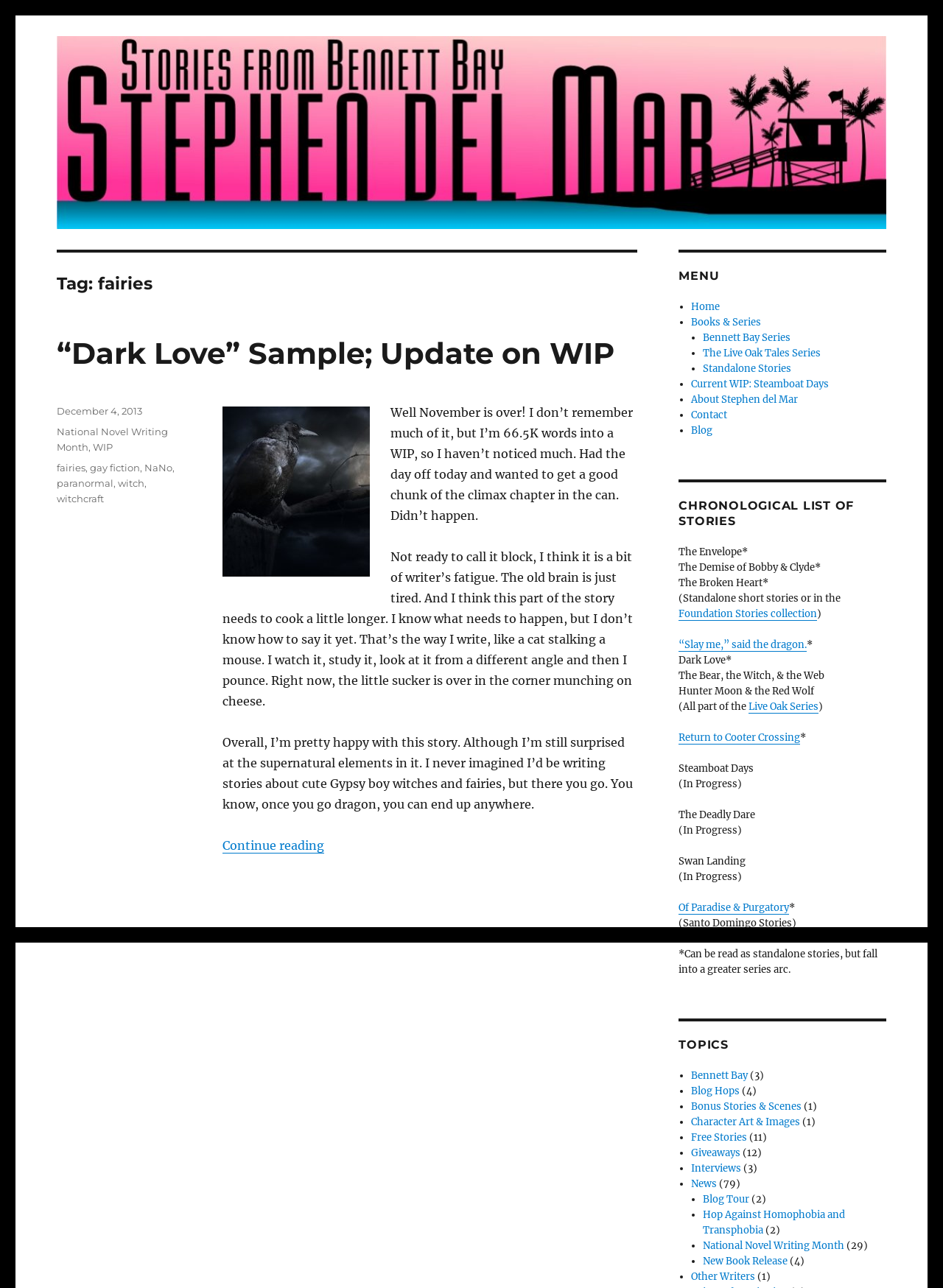Using details from the image, please answer the following question comprehensively:
What is the title of the article?

The title of the article is mentioned in the heading '“Dark Love” Sample; Update on WIP' which is located in the main content area of the webpage.